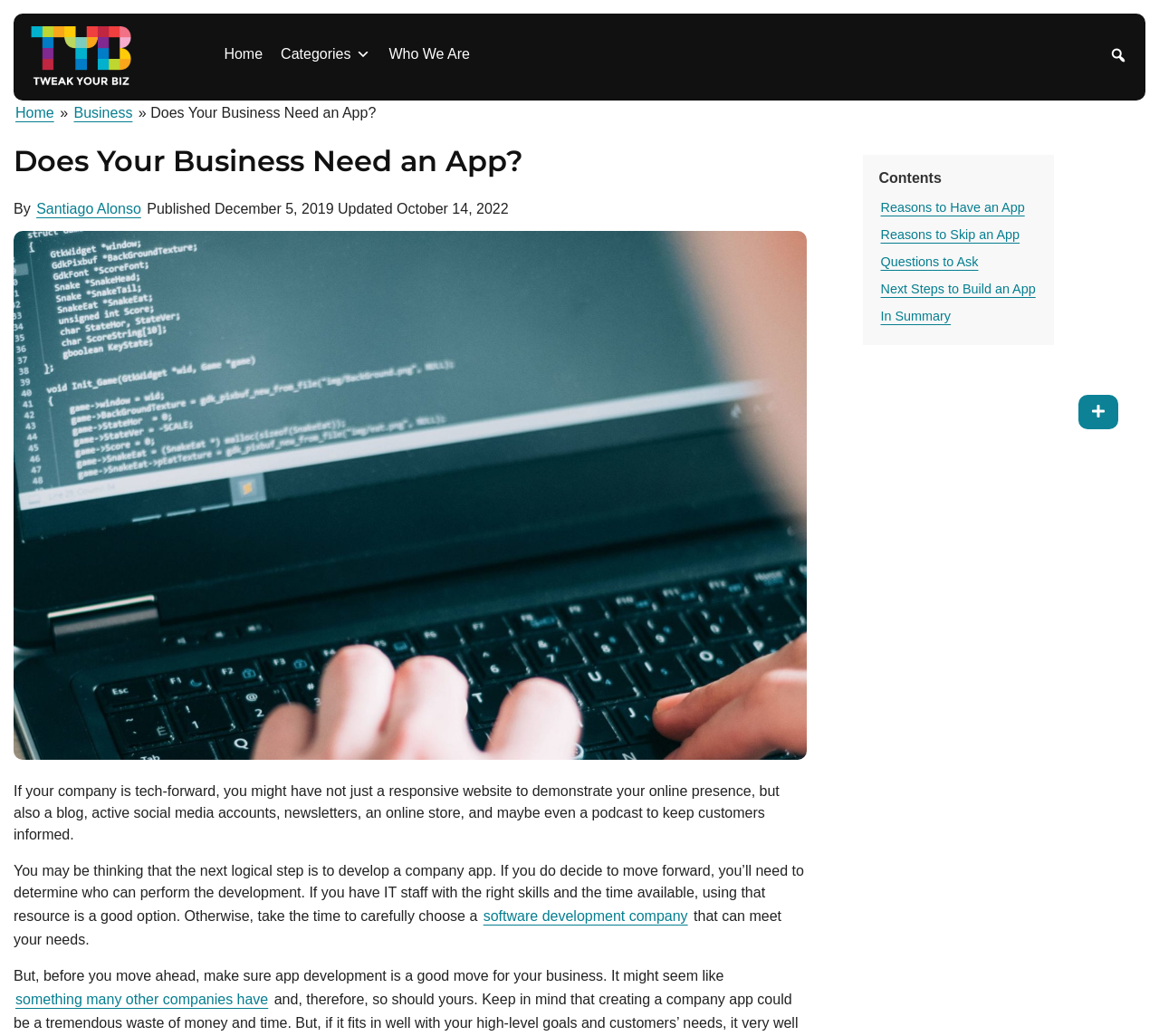Could you determine the bounding box coordinates of the clickable element to complete the instruction: "Go to Home page"? Provide the coordinates as four float numbers between 0 and 1, i.e., [left, top, right, bottom].

[0.185, 0.035, 0.234, 0.07]